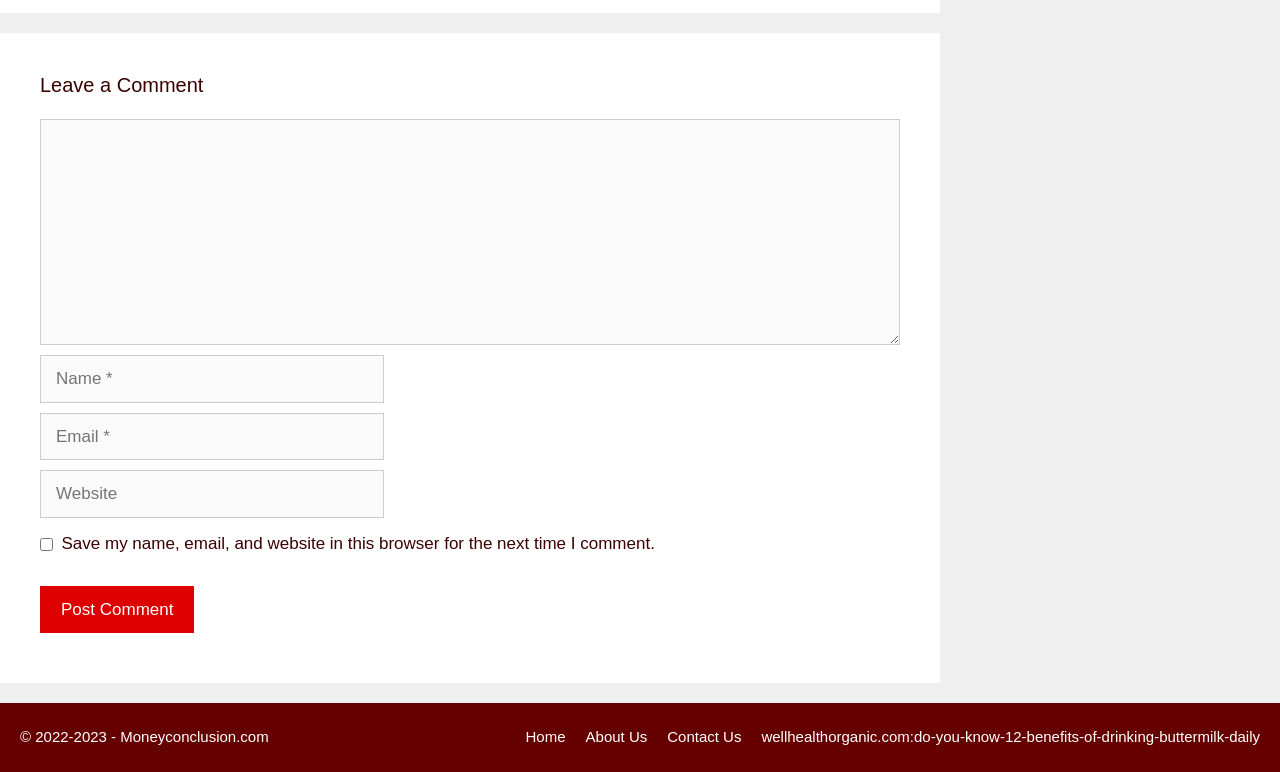What is the label of the first input field?
Answer briefly with a single word or phrase based on the image.

Comment